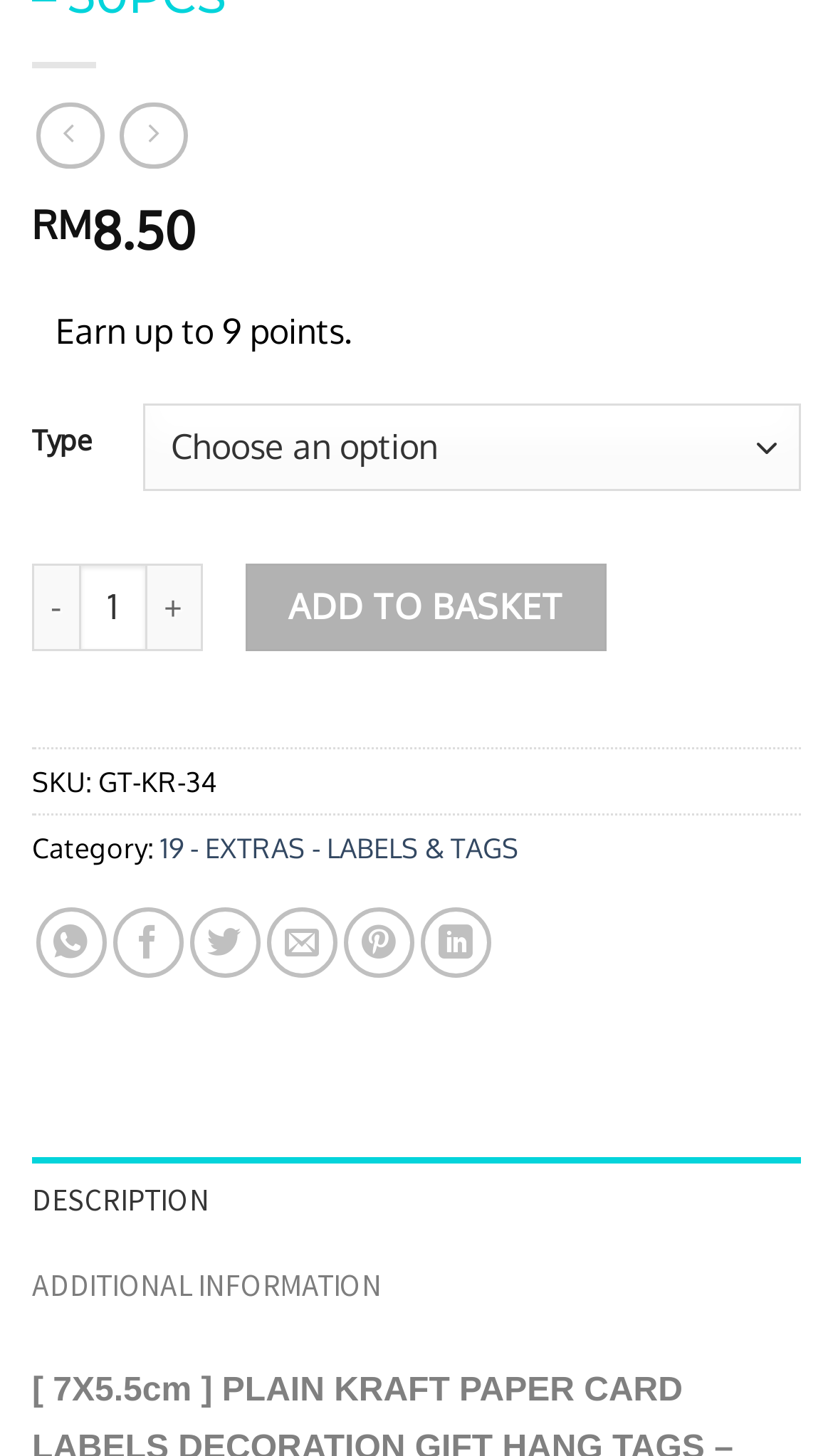Identify the bounding box for the UI element that is described as follows: "Additional information".

[0.038, 0.853, 0.962, 0.913]